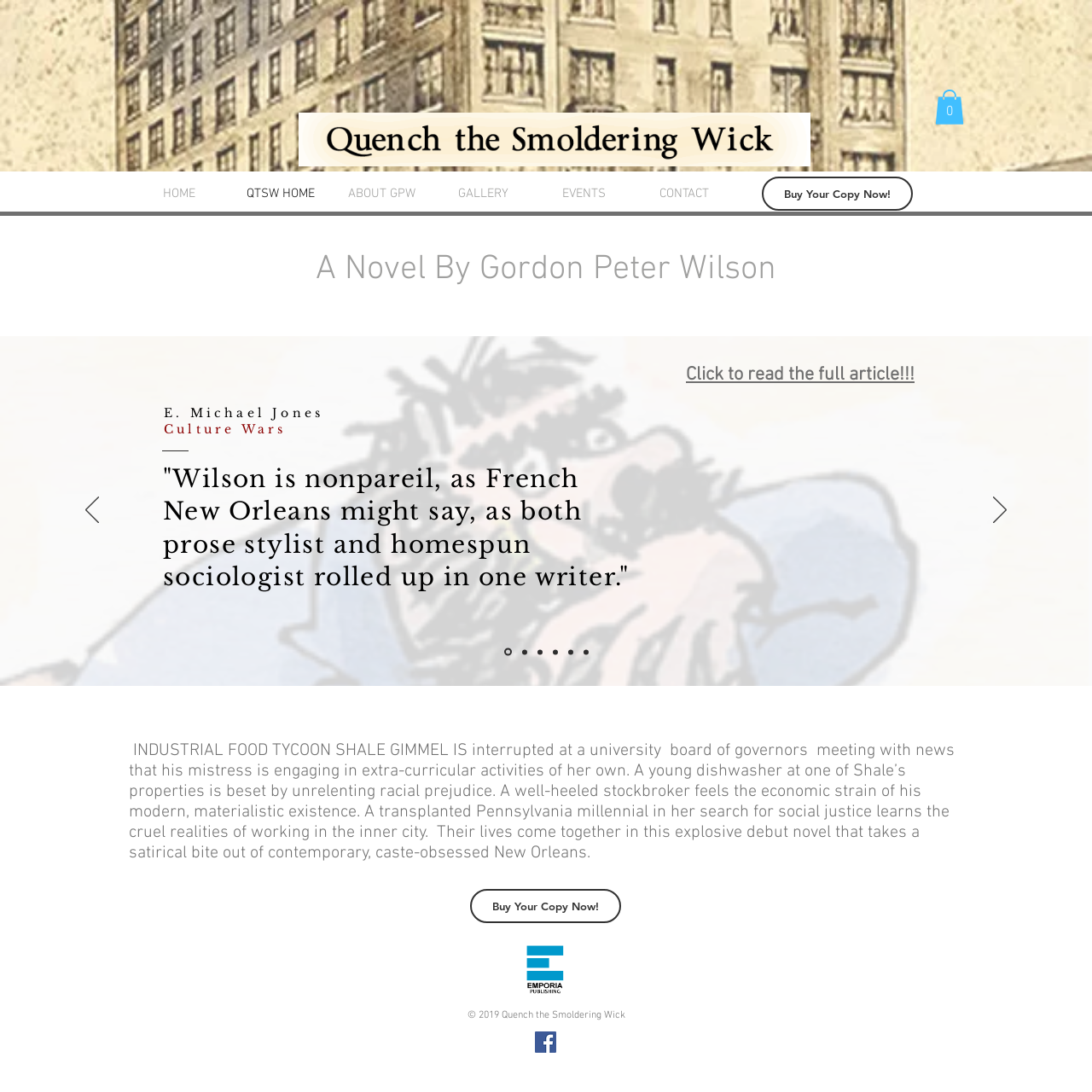Who is the author of the novel?
Please describe in detail the information shown in the image to answer the question.

I found the author's name by looking at the heading element with the text 'A Novel By Gordon Peter Wilson', which explicitly states the author's name.